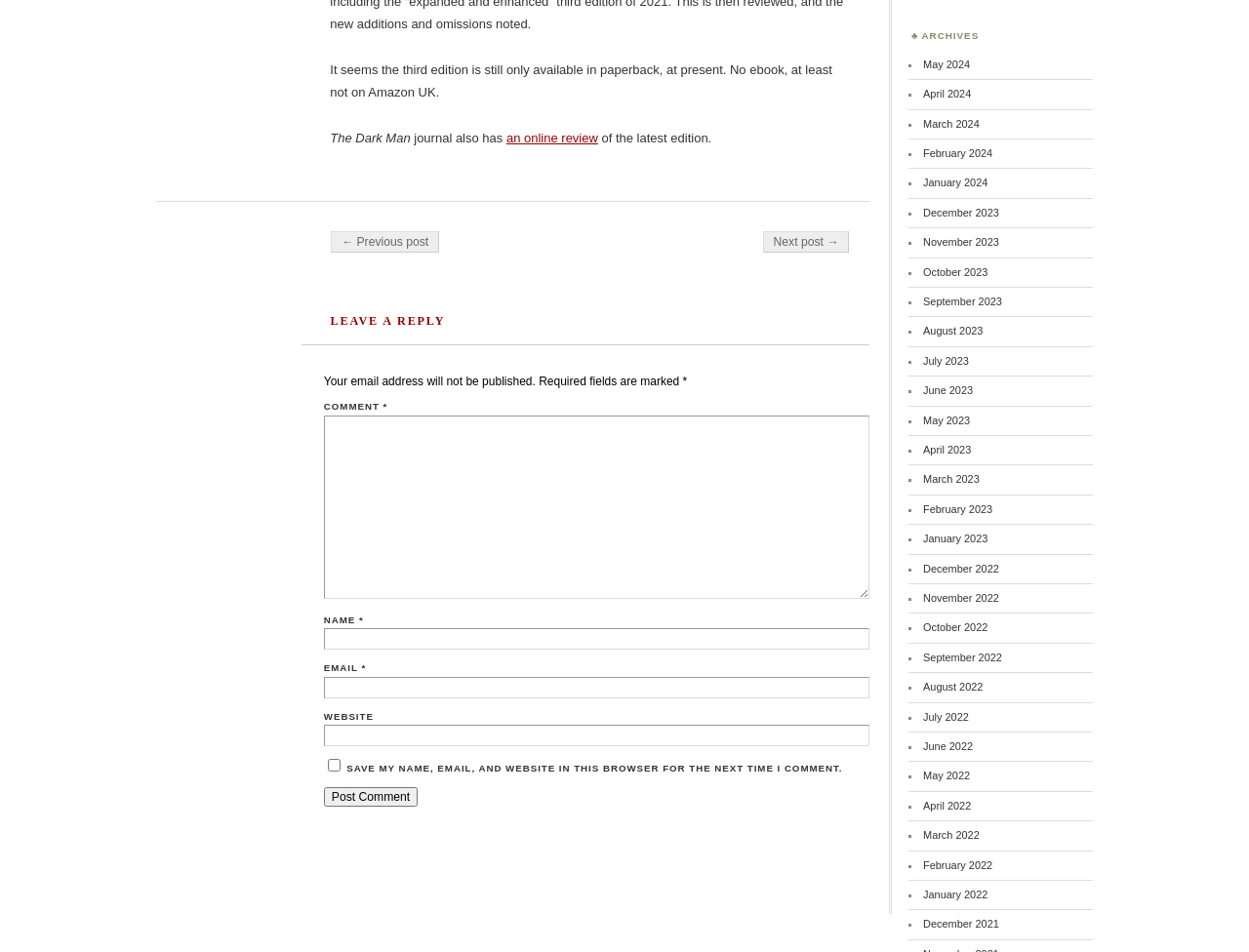Find the bounding box coordinates for the HTML element described in this sentence: "parent_node: EMAIL * aria-describedby="email-notes" name="email"". Provide the coordinates as four float numbers between 0 and 1, in the format [left, top, right, bottom].

[0.259, 0.711, 0.696, 0.733]